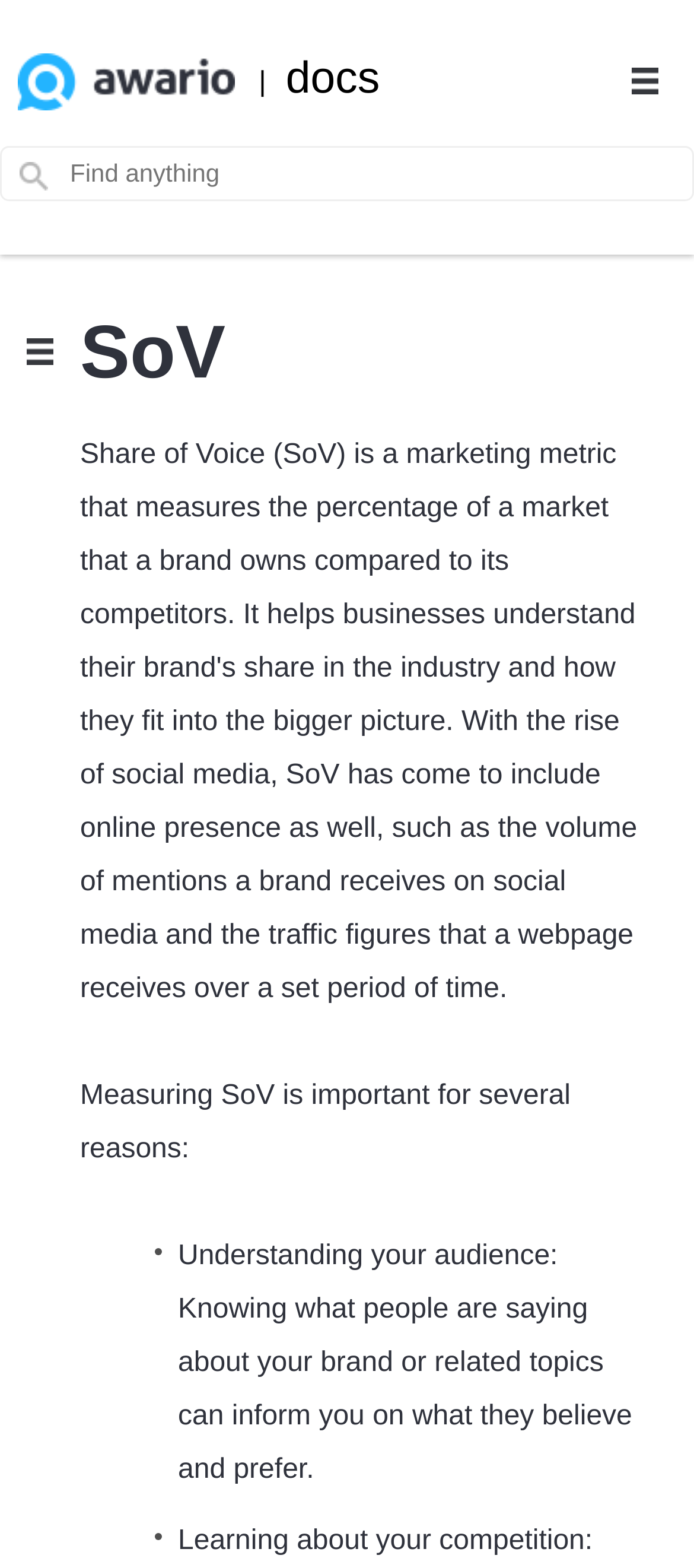Extract the bounding box coordinates for the UI element described as: "name="search" placeholder="Find anything"".

[0.078, 0.095, 0.847, 0.126]